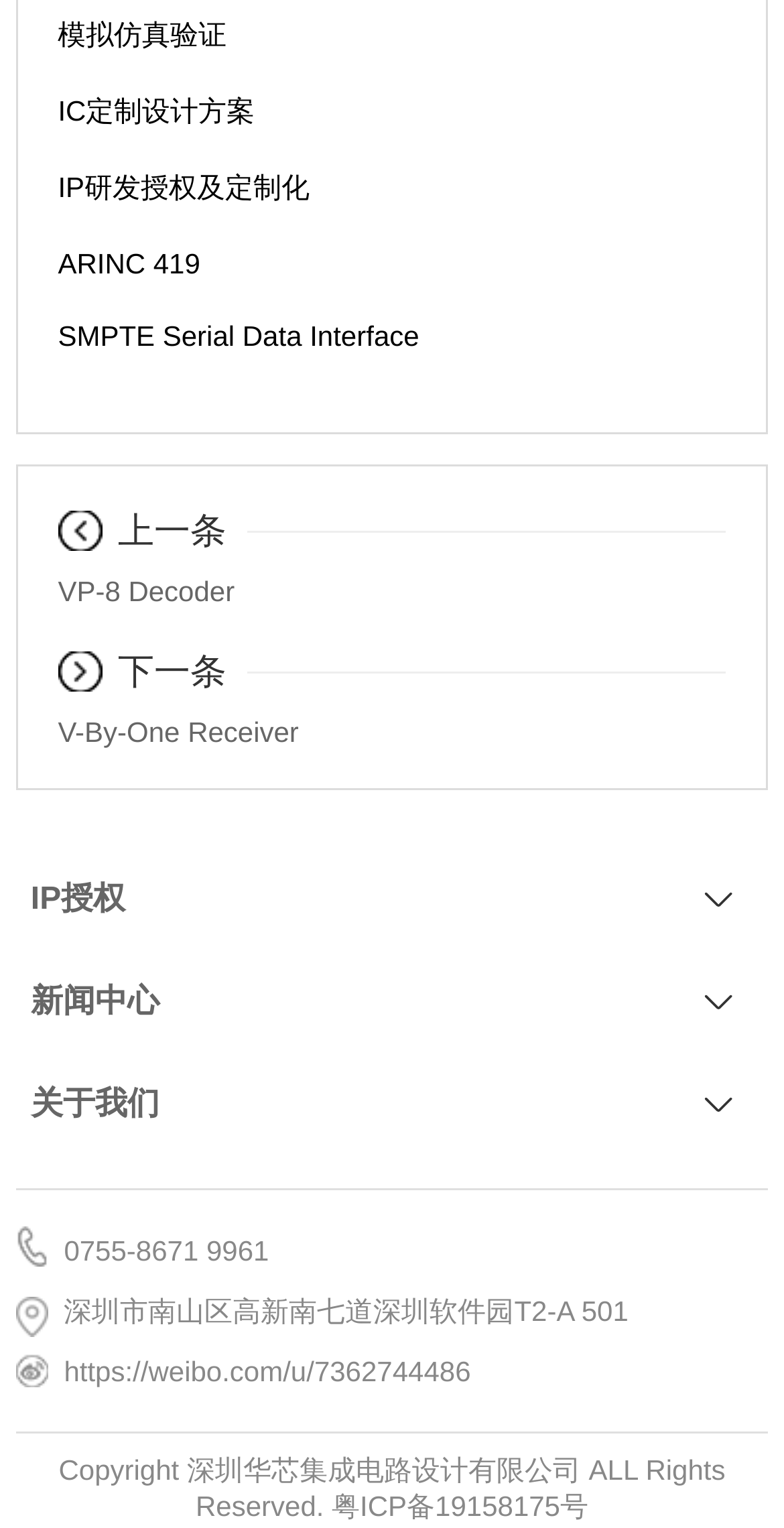Identify the bounding box coordinates for the element that needs to be clicked to fulfill this instruction: "contact us through 0755-8671 9961". Provide the coordinates in the format of four float numbers between 0 and 1: [left, top, right, bottom].

[0.082, 0.807, 0.343, 0.828]